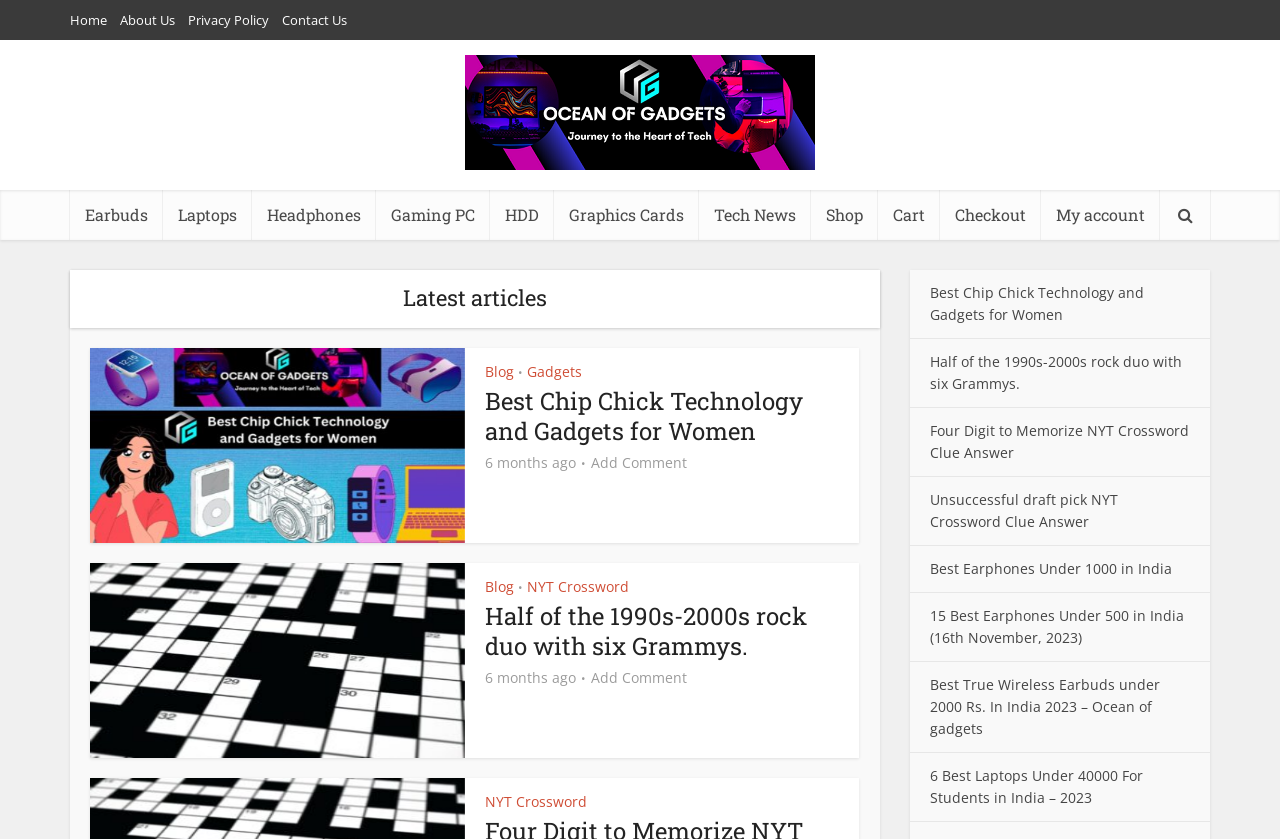Find the coordinates for the bounding box of the element with this description: "Blog".

[0.379, 0.432, 0.402, 0.454]